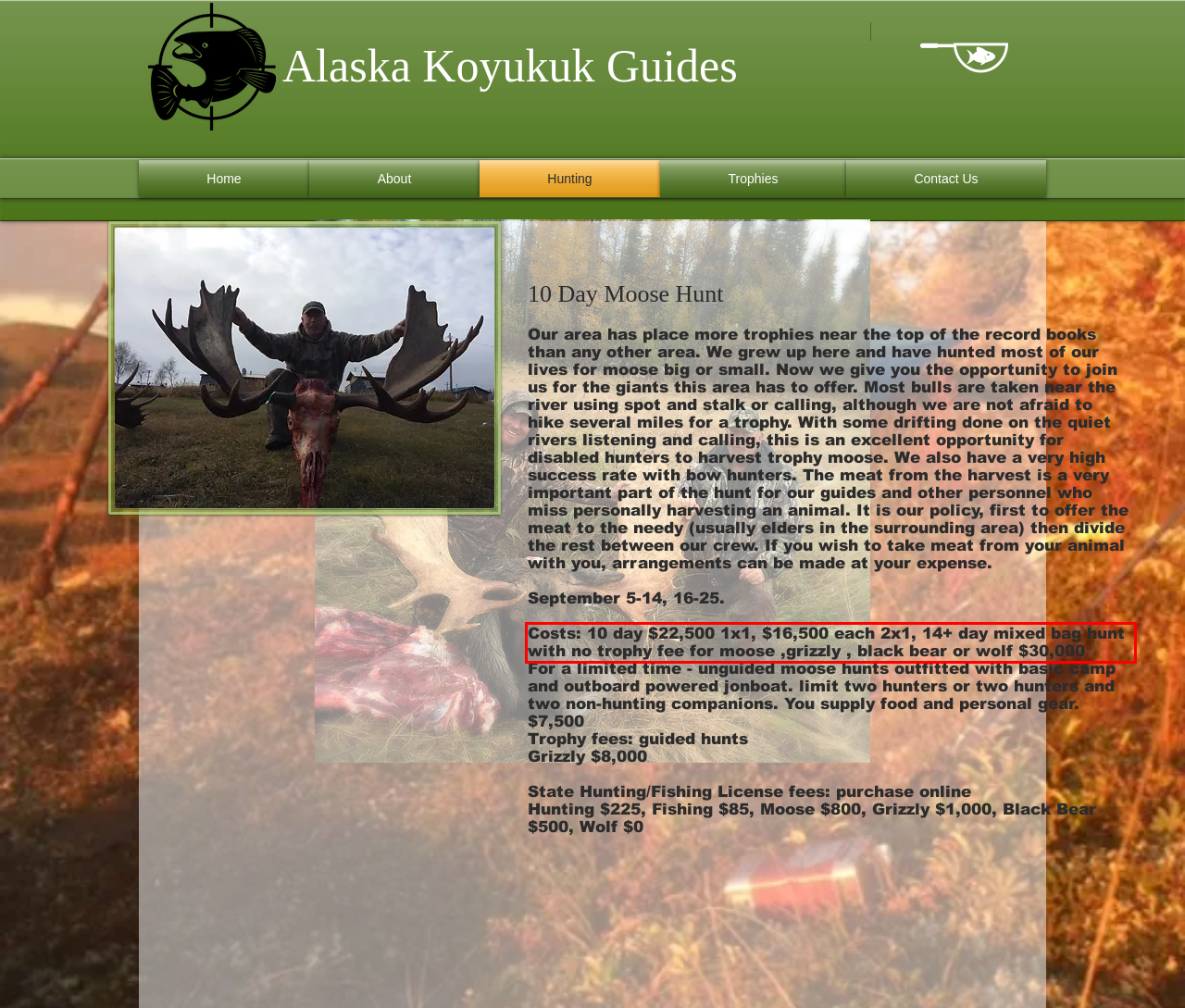Perform OCR on the text inside the red-bordered box in the provided screenshot and output the content.

Costs: 10 day $22,500 1x1, $16,500 each 2x1, 14+ day mixed bag hunt with no trophy fee for moose ,grizzly , black bear or wolf $30,000